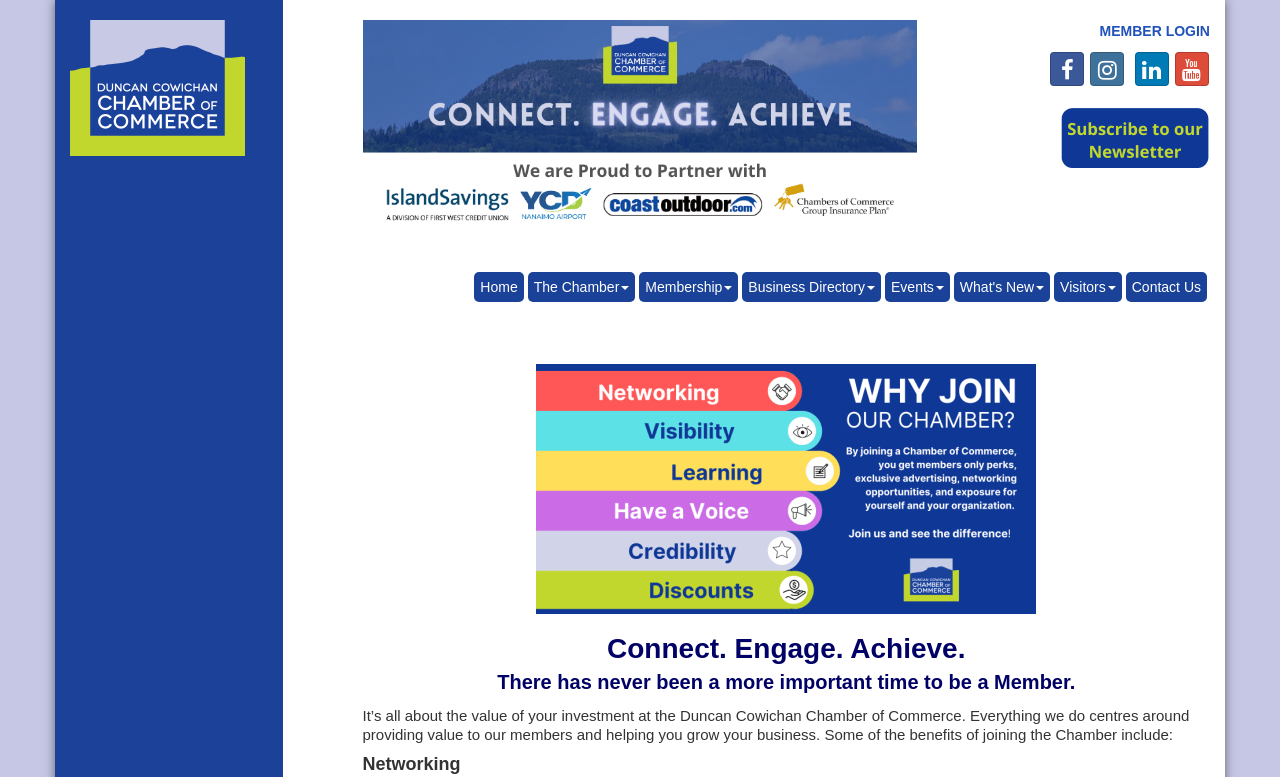Elaborate on the information and visuals displayed on the webpage.

The webpage is about the Duncan Cowichan Chamber of Commerce in British Columbia, Canada, and it appears to be a membership-focused page. 

At the top left, there is a small image of a logo, "514.png", and next to it, a larger image with the text "Connect Engage Achieve". 

On the top right, there are several social media icon links, including Facebook, Twitter, LinkedIn, and Instagram, aligned horizontally. 

Below the images, there is a navigation menu with links to various pages, including "Home", "The Chamber", "Membership", "Business Directory", "Events", "What's New", "Visitors", and "Contact Us". 

The main content of the page starts with a heading that reads "Connect. Engage. Achieve. There has never been a more important time to be a Member." This is followed by a paragraph of text that explains the value of membership at the Duncan Cowichan Chamber of Commerce, highlighting how the organization provides value to its members and helps them grow their businesses. 

Further down, there is a subheading "Some of the benefits of joining the Chamber include:" and another subheading "Networking" at the very bottom of the page. However, the specific benefits and details of networking are not mentioned on this page.